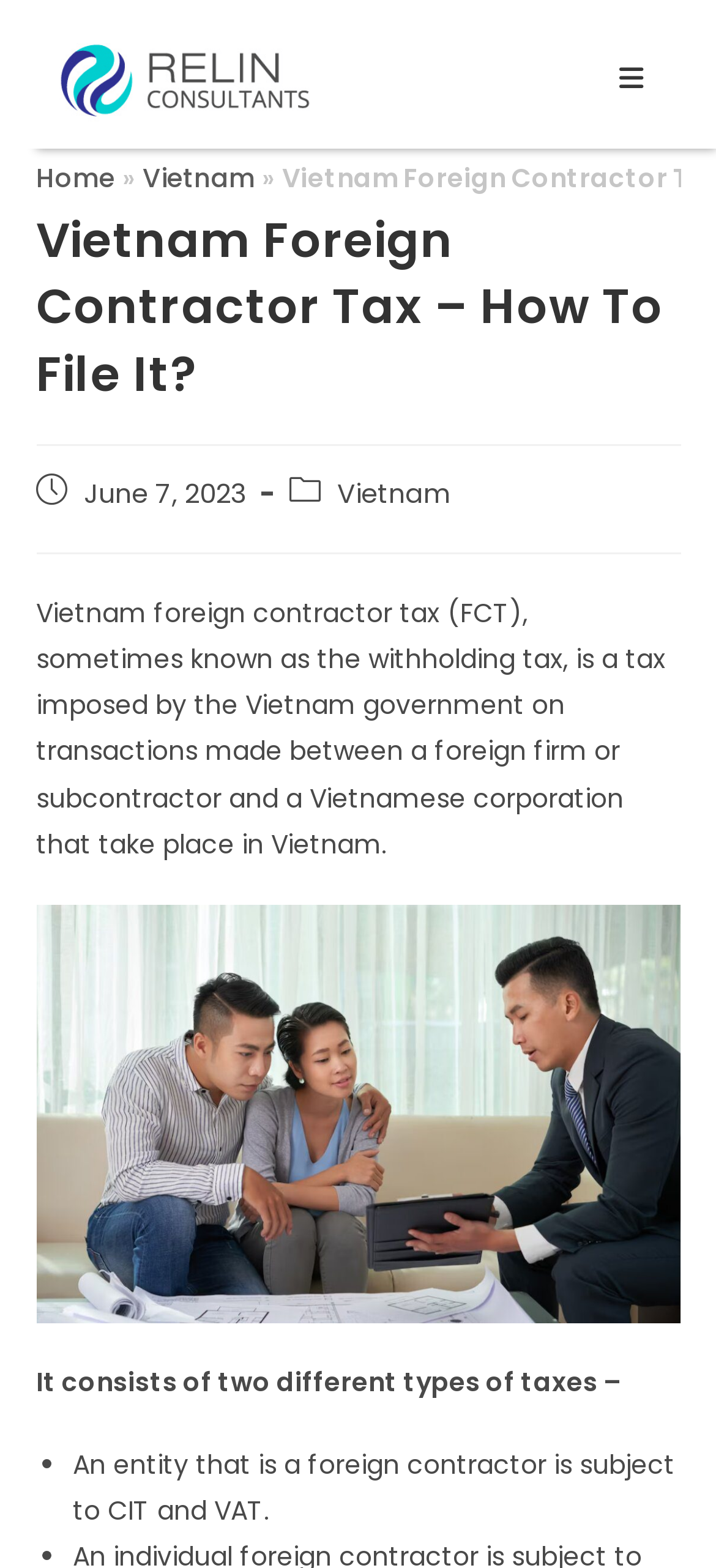Can you find and provide the main heading text of this webpage?

Vietnam Foreign Contractor Tax – How To File It?